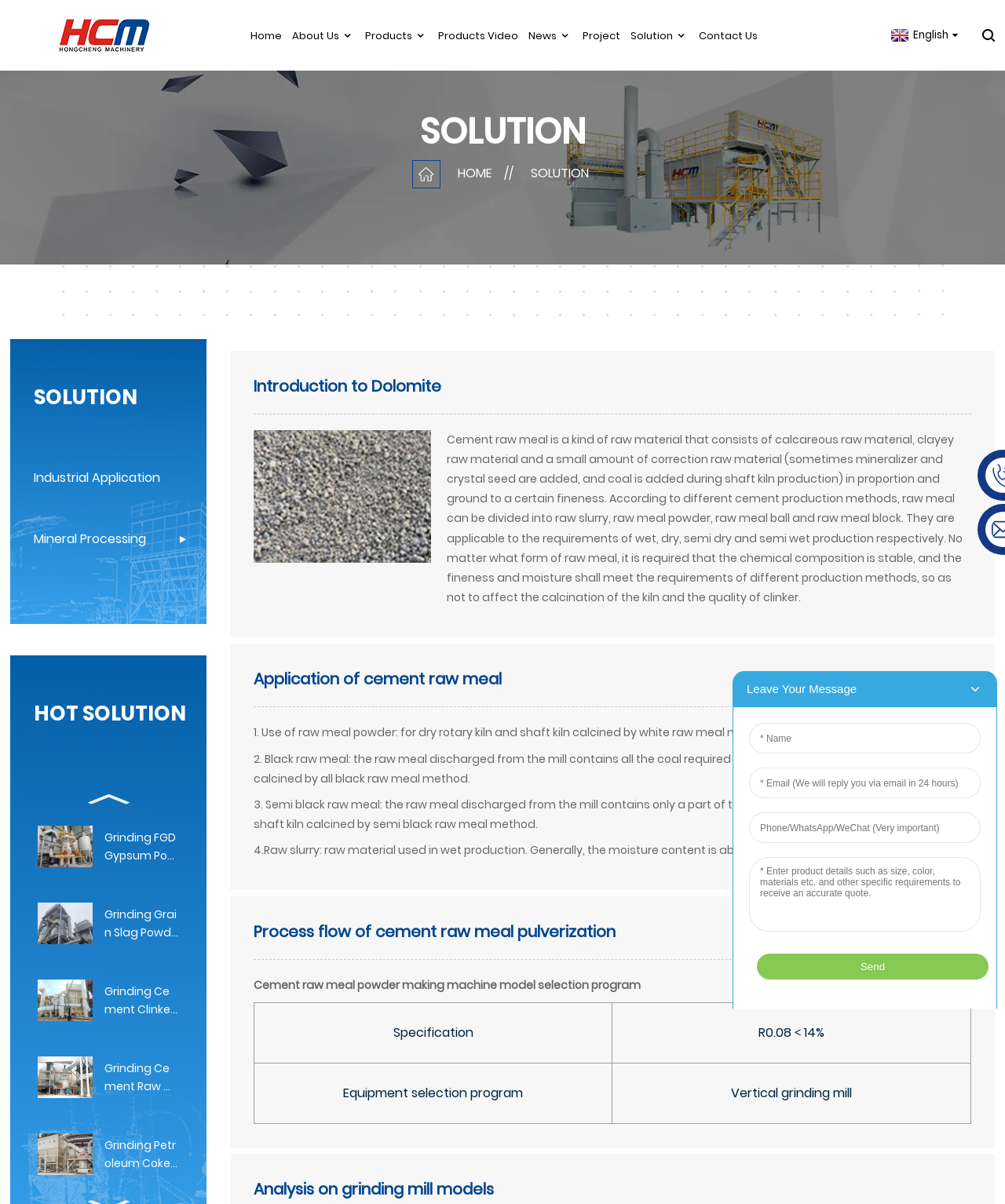Generate a comprehensive caption for the webpage you are viewing.

The webpage is about grinding cement raw meal powder and its related solutions. At the top, there is a logo of Guilin Hongcheng, and a navigation menu with links to "Home", "About Us", "Products", "Products Video", "News", "Project", "Solution", and "Contact Us". On the right side of the navigation menu, there is a language selection link "English".

Below the navigation menu, there is a large image that spans the entire width of the page, with a heading "SOLUTION" on top of it. Underneath the image, there are three links: "HOME", "SOLUTION", and "Industrial Application".

The main content of the webpage is divided into sections, each with a heading and related text or images. The first section is about the introduction to dolomite cement raw meal, which includes a heading, an image, and a paragraph of text that describes what cement raw meal is and its different forms.

The next section is about the application of cement raw meal, which includes four subheadings and corresponding text that describes the different uses of raw meal powder, black raw meal, semi black raw meal, and raw slurry.

The following section is about the process flow of cement raw meal pulverization, which includes a heading and a table that lists the specification and equipment selection program for cement raw meal powder making machines.

Finally, there is a section that analyzes grinding mill models, with a heading and some text.

On the right side of the page, there are five figures, each with a link, an image, and a figcaption. The figures are about grinding different types of powder, including FGD gypsum powder, grain slag powder, cement clinker powder, cement raw meal powder, and petroleum coke powder.

At the bottom of the page, there is a disabled "Previous slide" button and an iframe that takes up most of the width of the page.